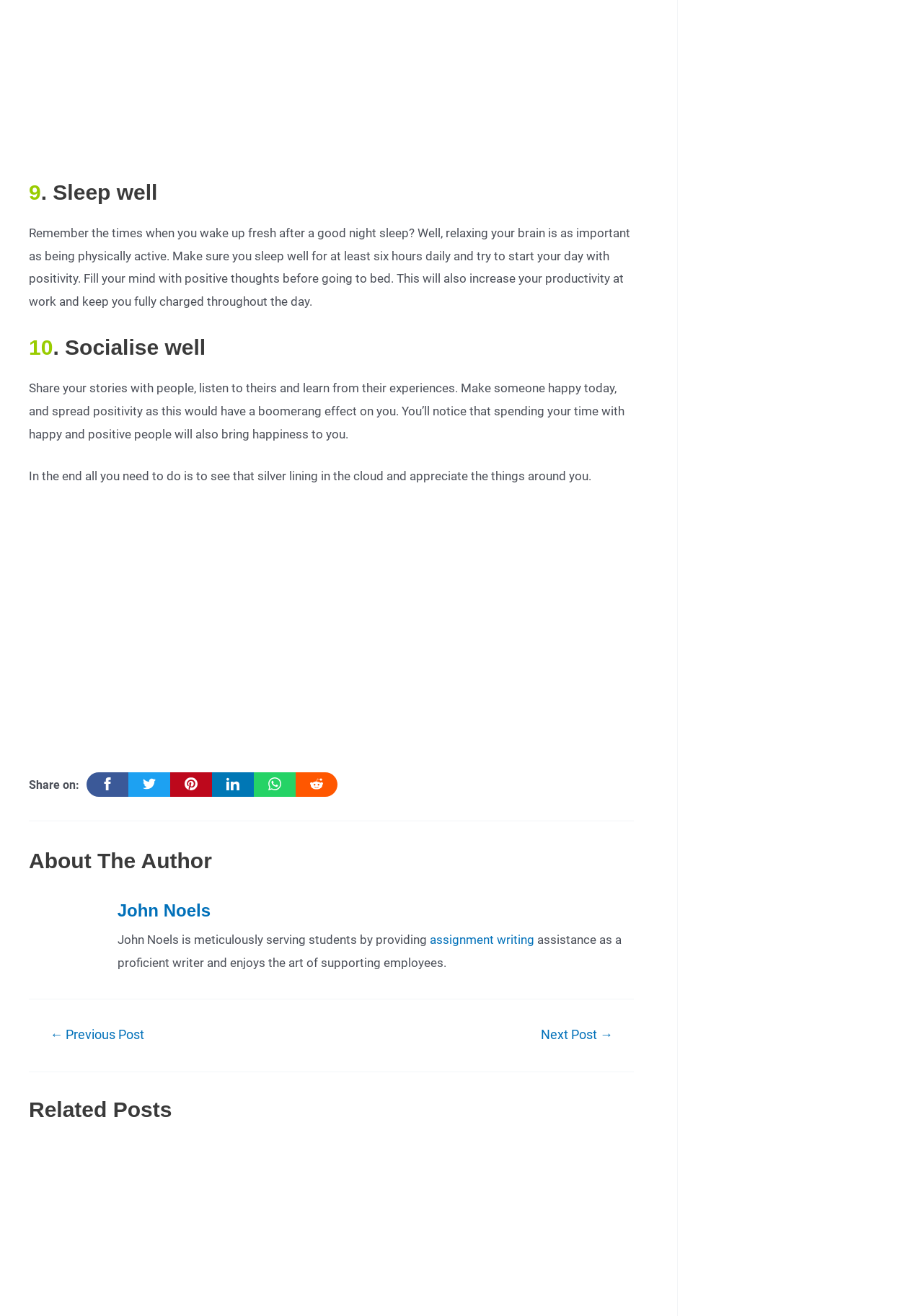Given the element description How We Fund This Website, predict the bounding box coordinates for the UI element in the webpage screenshot. The format should be (top-left x, top-left y, bottom-right x, bottom-right y), and the values should be between 0 and 1.

[0.808, 0.989, 0.969, 0.999]